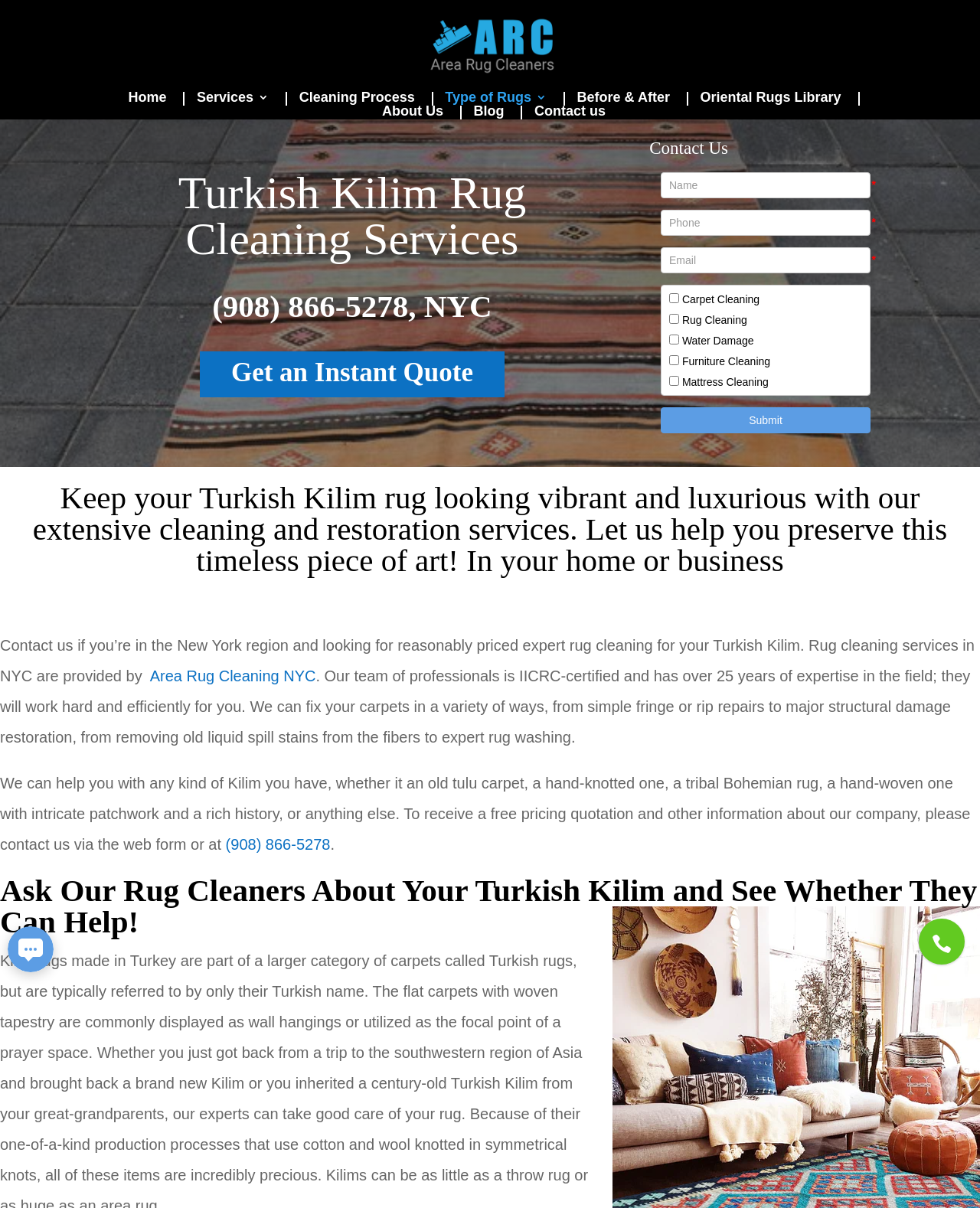Extract the primary header of the webpage and generate its text.

Turkish Kilim Rug Cleaning Services